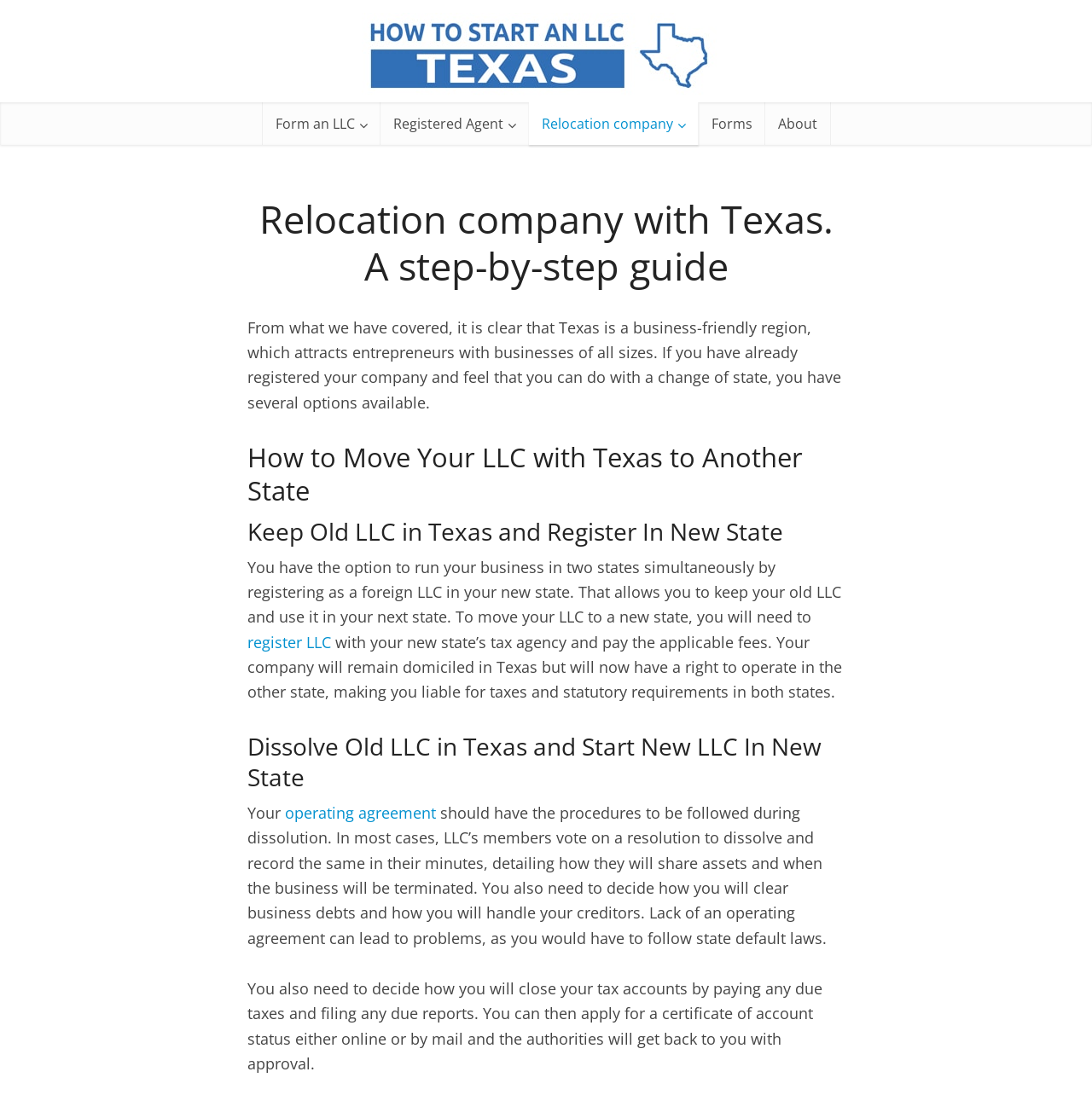Create an elaborate caption for the webpage.

This webpage is a guide for relocating a company to Texas, specifically focusing on the steps to take when changing the state of registration. At the top, there is a header section with a title "Relocation company with Texas (TX). A step-by-step guide" and a series of links, including "How to start an LLC in Texas", "Form an LLC", "Registered Agent", "Relocation company", "Forms", and "About". 

Below the header section, there is a brief introduction explaining that Texas is a business-friendly region and that entrepreneurs have several options available when considering a change of state. 

The main content of the webpage is divided into three sections, each with a heading. The first section, "How to Move Your LLC with Texas to Another State", discusses the option of running a business in two states simultaneously by registering as a foreign LLC in the new state. This section includes a link to "register LLC" and provides information on the necessary steps, including registering with the new state's tax agency and paying applicable fees.

The second section, "Keep Old LLC in Texas and Register In New State", is not explicitly described, but it seems to be related to the first section.

The third section, "Dissolve Old LLC in Texas and Start New LLC In New State", explains the process of dissolving an LLC in Texas and starting a new one in another state. This section includes a link to "operating agreement" and provides information on the necessary steps, including voting on a resolution to dissolve, recording the decision in minutes, and deciding how to clear business debts and handle creditors. Additionally, it explains the importance of having an operating agreement and the need to close tax accounts by paying due taxes and filing reports.